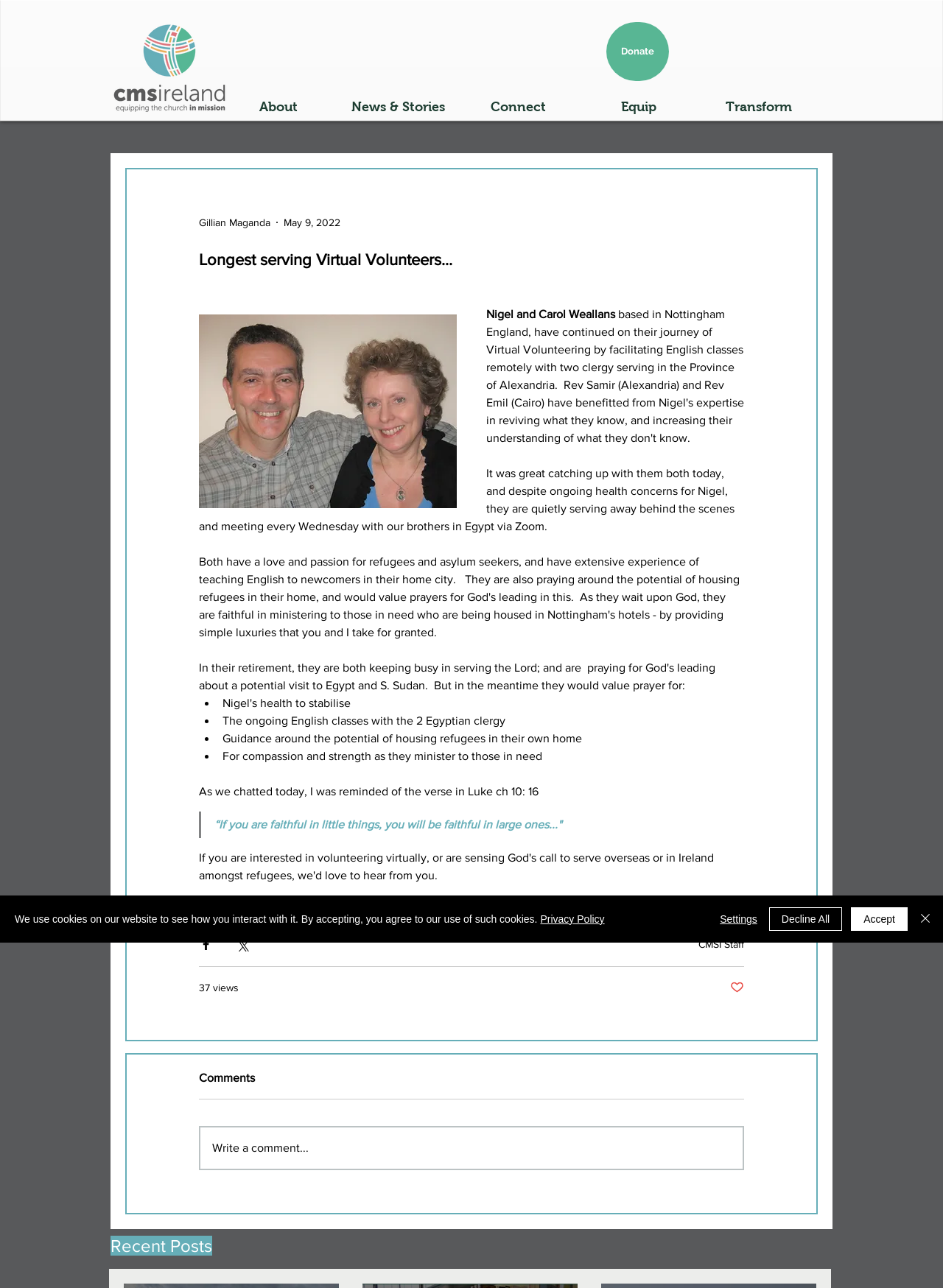Please find and report the primary heading text from the webpage.

Longest serving Virtual Volunteers...